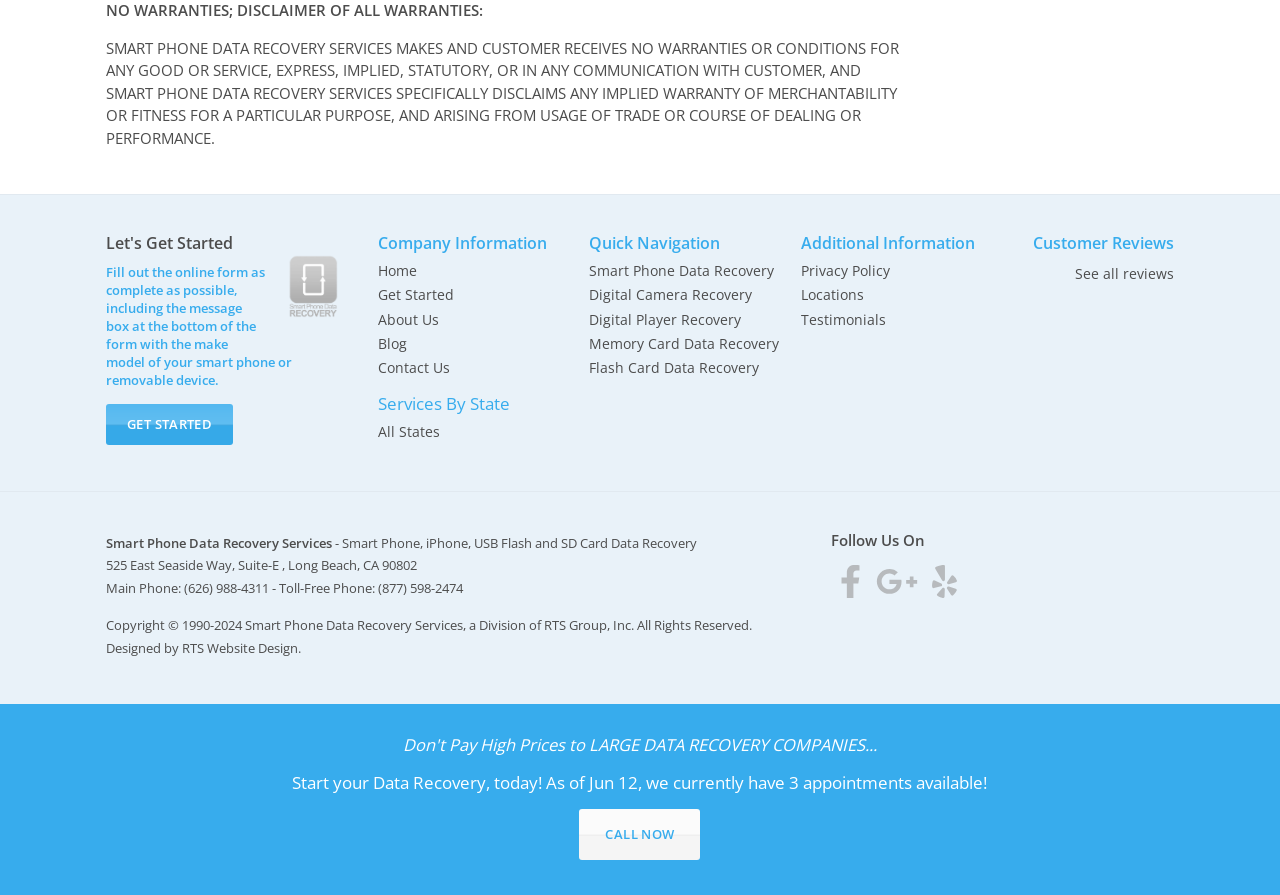Respond with a single word or phrase for the following question: 
What social media platforms does the company have?

Facebook, Google Plus, Yelp